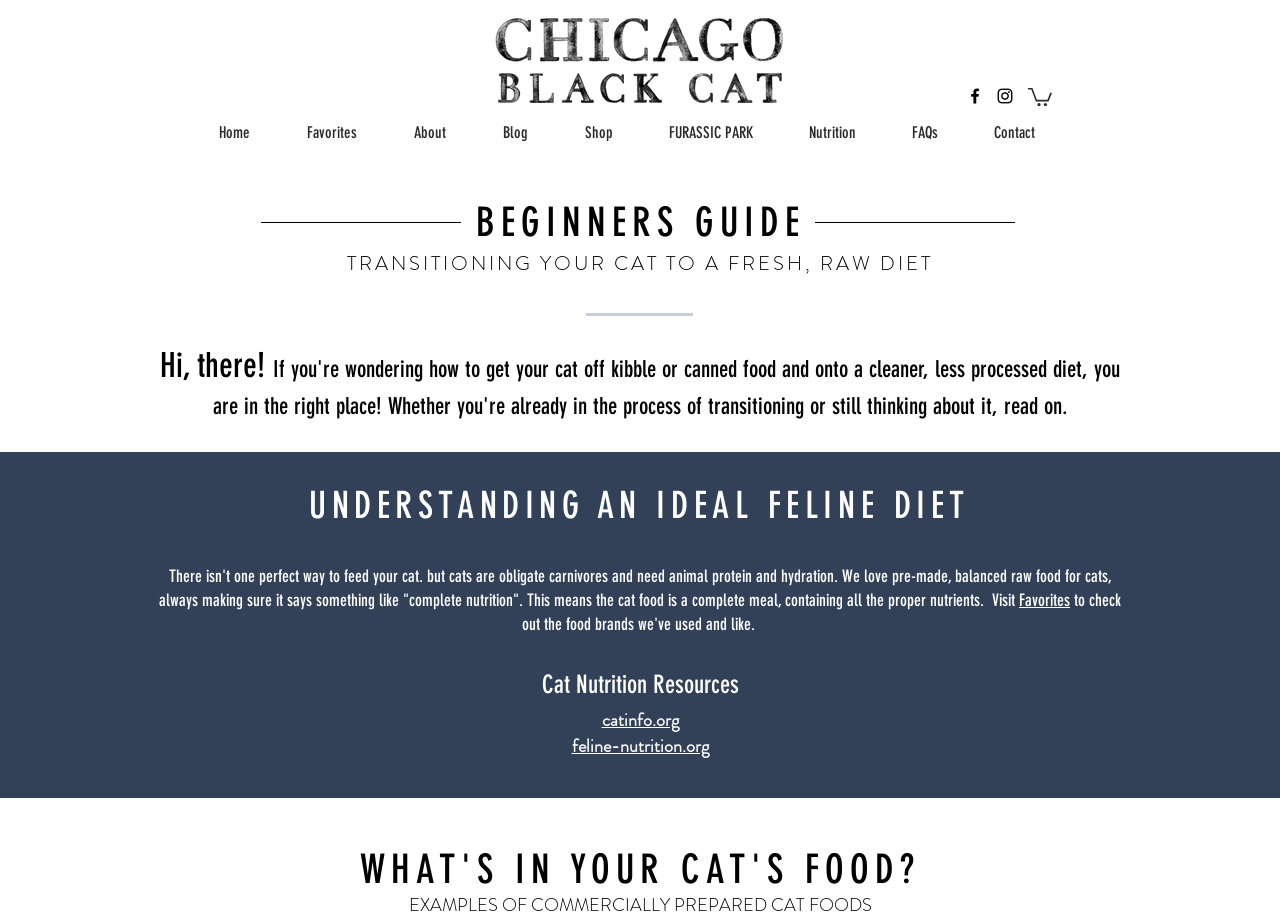Find the bounding box coordinates for the UI element that matches this description: "FURASSIC PARK".

[0.511, 0.128, 0.62, 0.161]